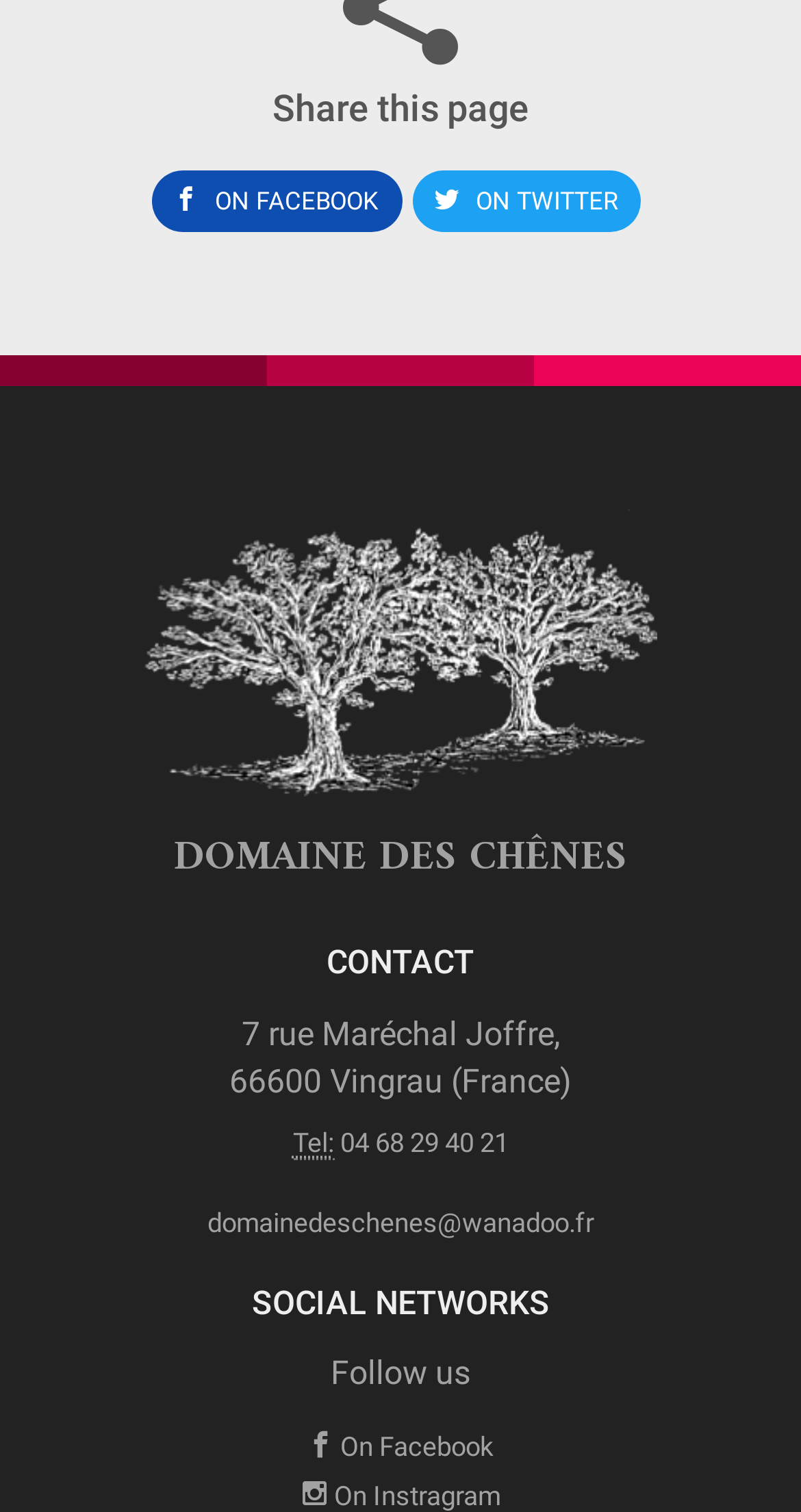How many social media platforms are mentioned on the webpage?
Answer the question with a single word or phrase, referring to the image.

2